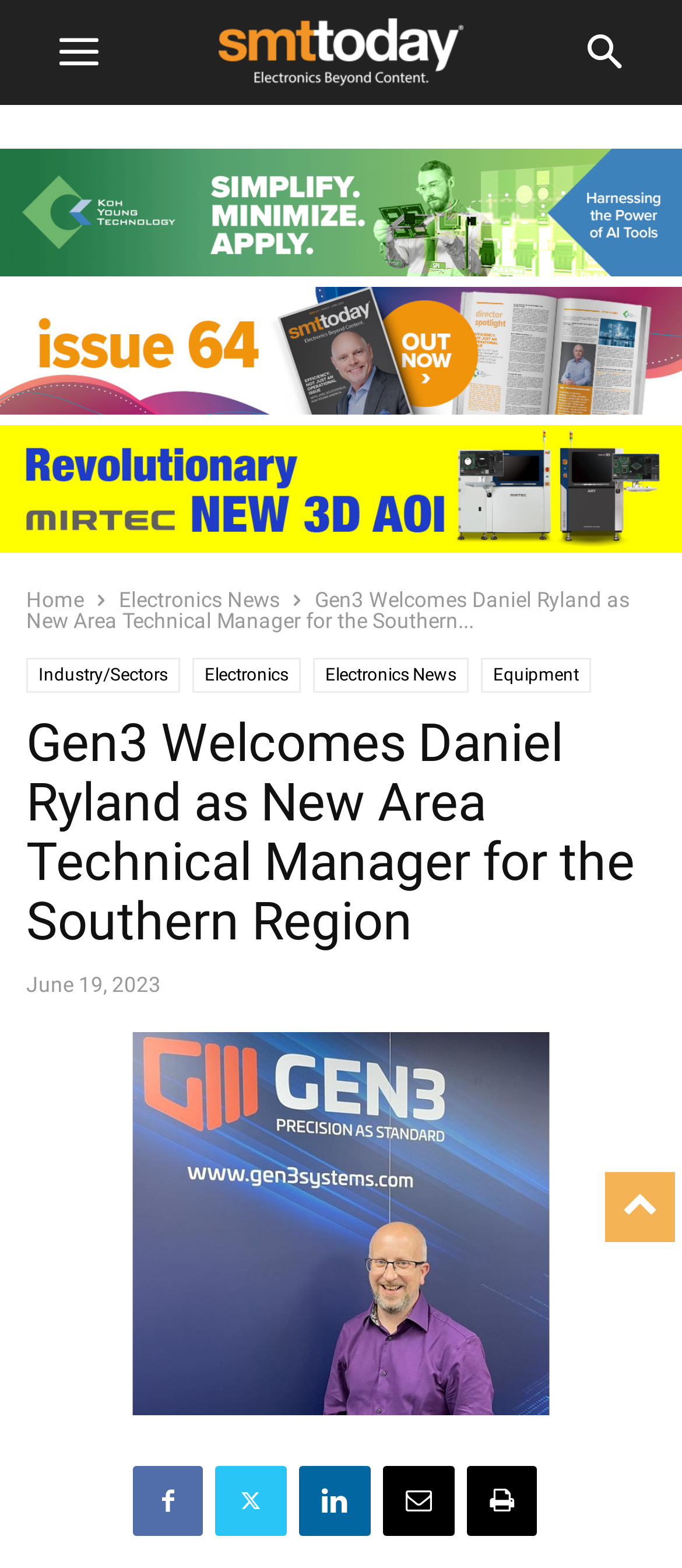Identify the bounding box coordinates for the UI element described as: "Electronics".

[0.282, 0.419, 0.441, 0.441]